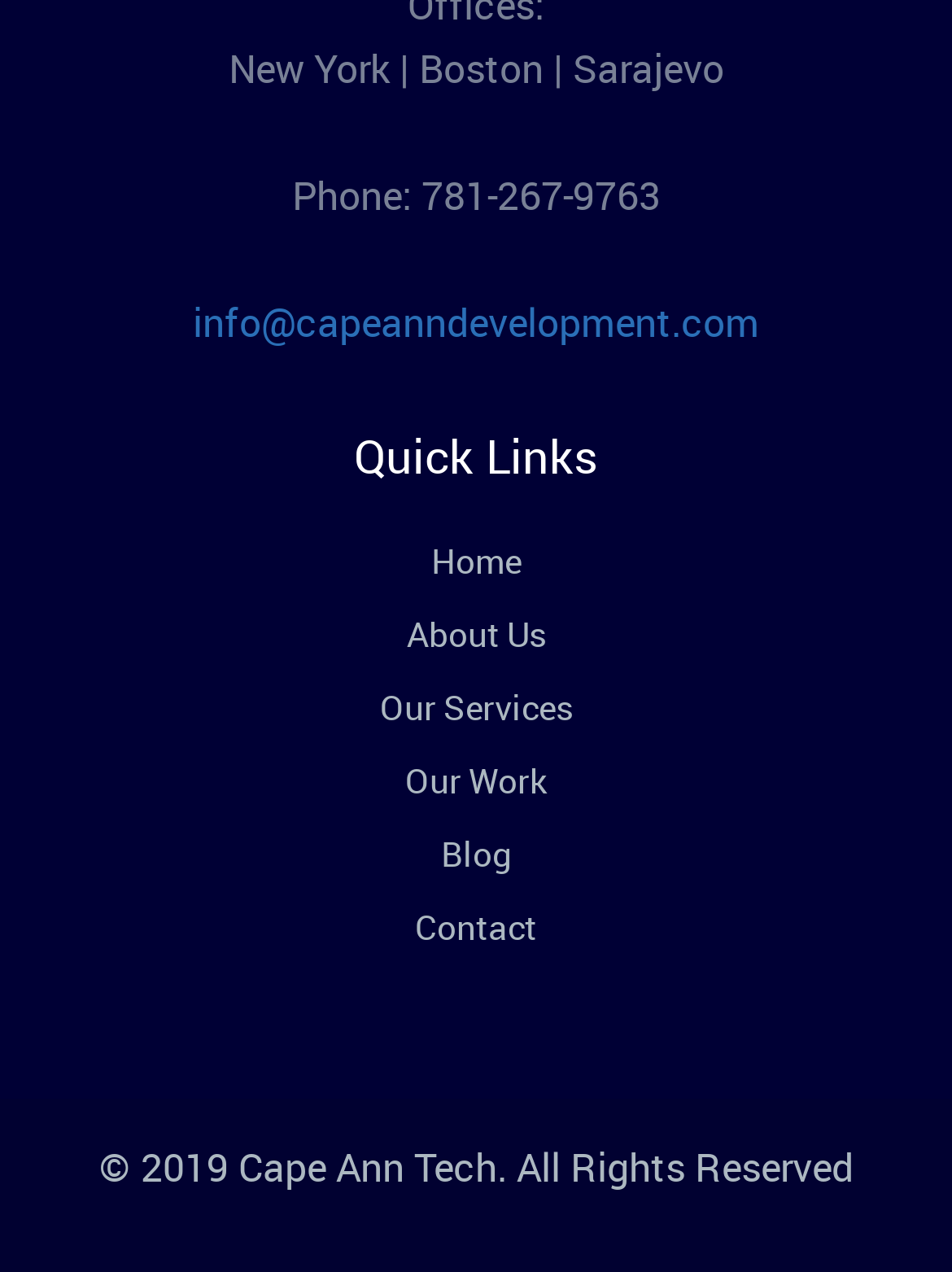Can you give a comprehensive explanation to the question given the content of the image?
What is the company's phone number?

The phone number can be found in the top section of the webpage, next to the company's email address.